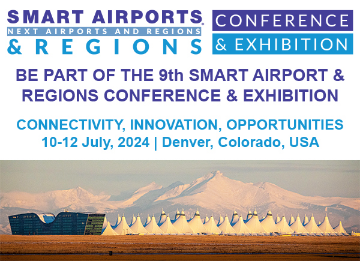Look at the image and give a detailed response to the following question: What is symbolized by the mountains in the visual backdrop?

The caption explains that the mountains in the visual backdrop symbolize progress and advancement in airport technology and regional development, indicating that the image is meant to convey a sense of forward-thinking and innovation.